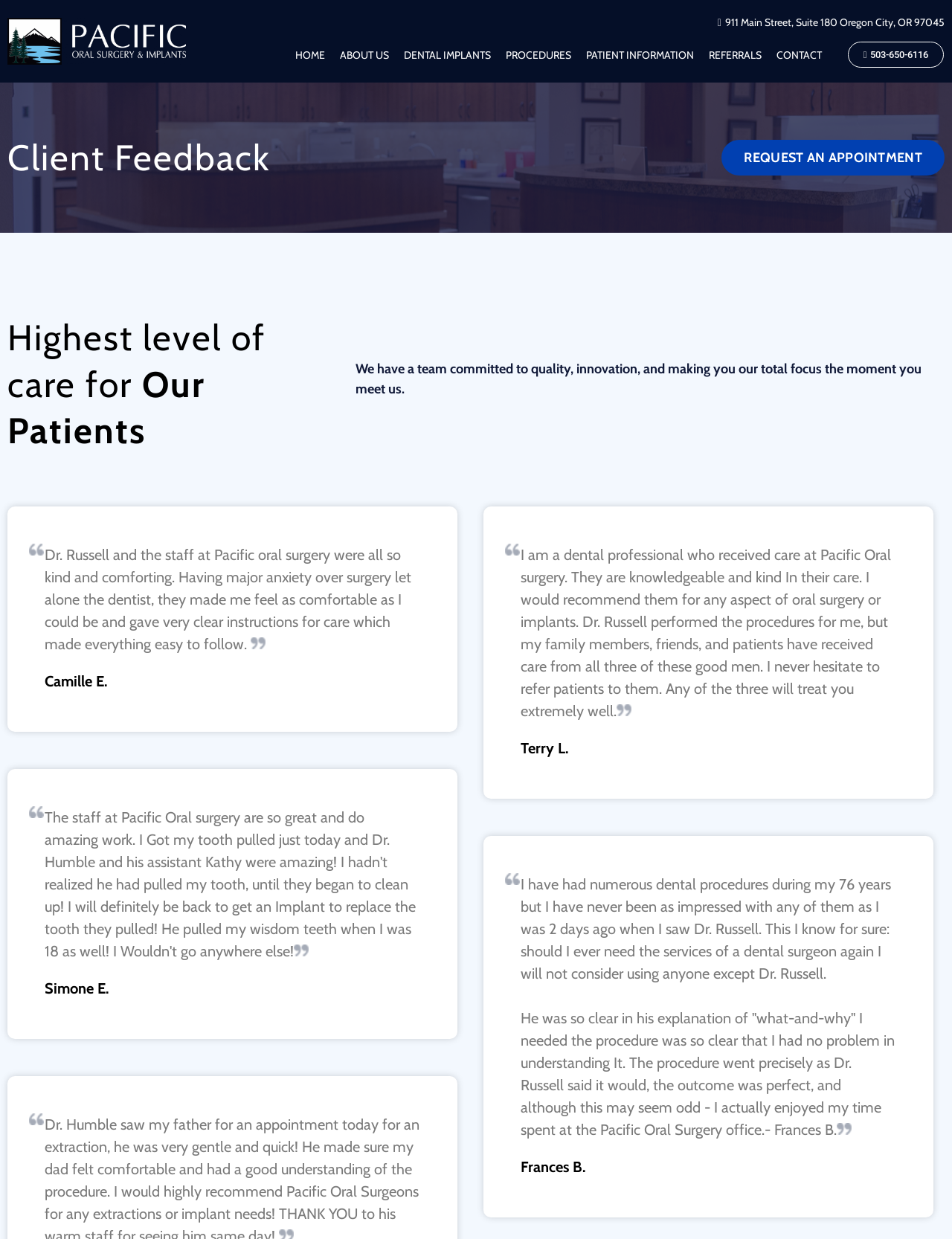Identify the bounding box of the HTML element described here: "REQUEST AN APPOINTMENT". Provide the coordinates as four float numbers between 0 and 1: [left, top, right, bottom].

[0.758, 0.113, 0.992, 0.142]